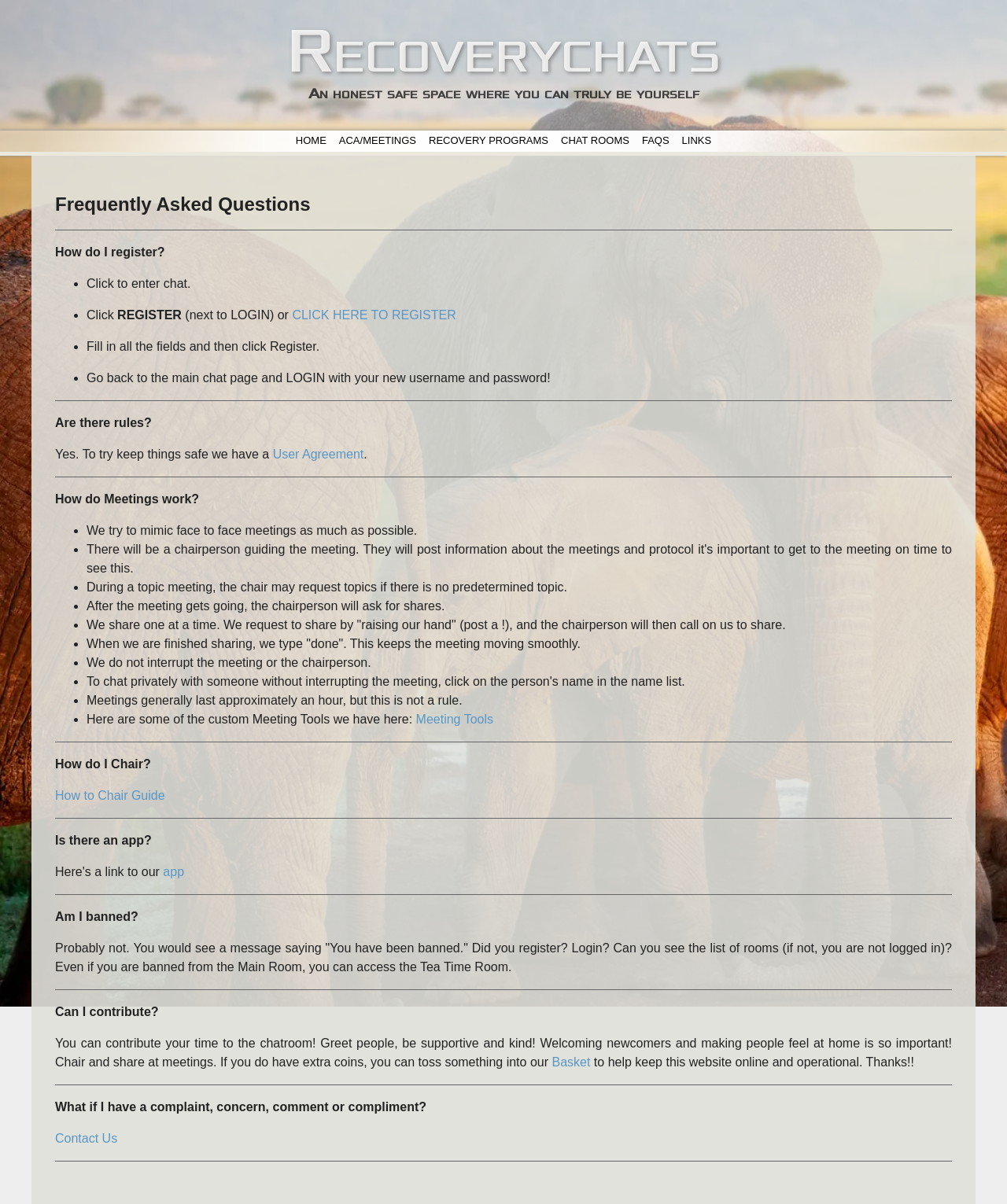Using details from the image, please answer the following question comprehensively:
What is the role of the chairperson in a meeting?

The role of the chairperson in a meeting is explained in the FAQ section of the webpage, specifically in the question 'How do Meetings work?' The answer describes the chairperson's responsibilities, which include requesting topics if there is no predetermined topic, calling on shares, and keeping the meeting moving smoothly.